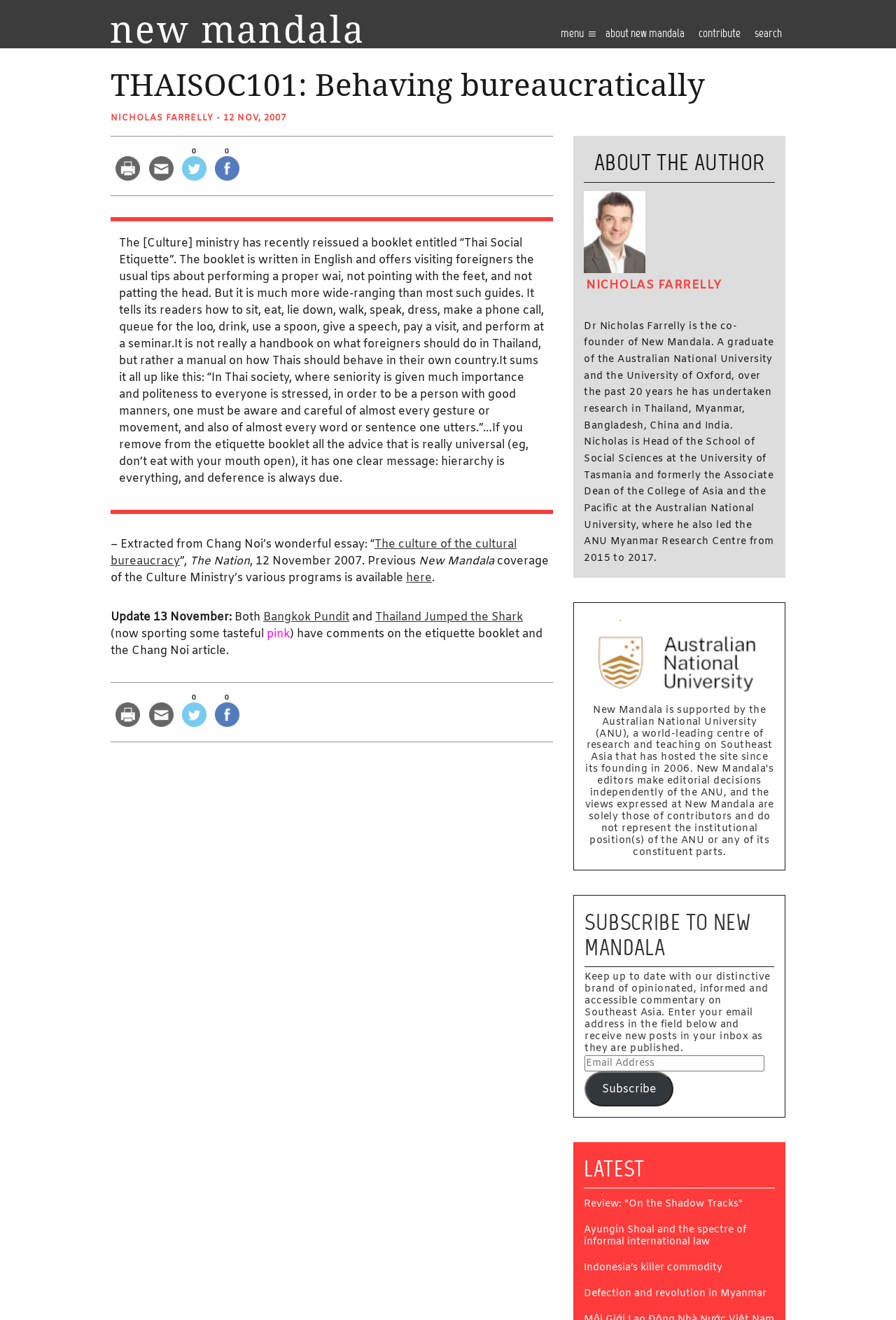Find the bounding box coordinates of the element to click in order to complete this instruction: "View the latest post 'Review: "On the Shadow Tracks"'". The bounding box coordinates must be four float numbers between 0 and 1, denoted as [left, top, right, bottom].

[0.652, 0.908, 0.865, 0.917]